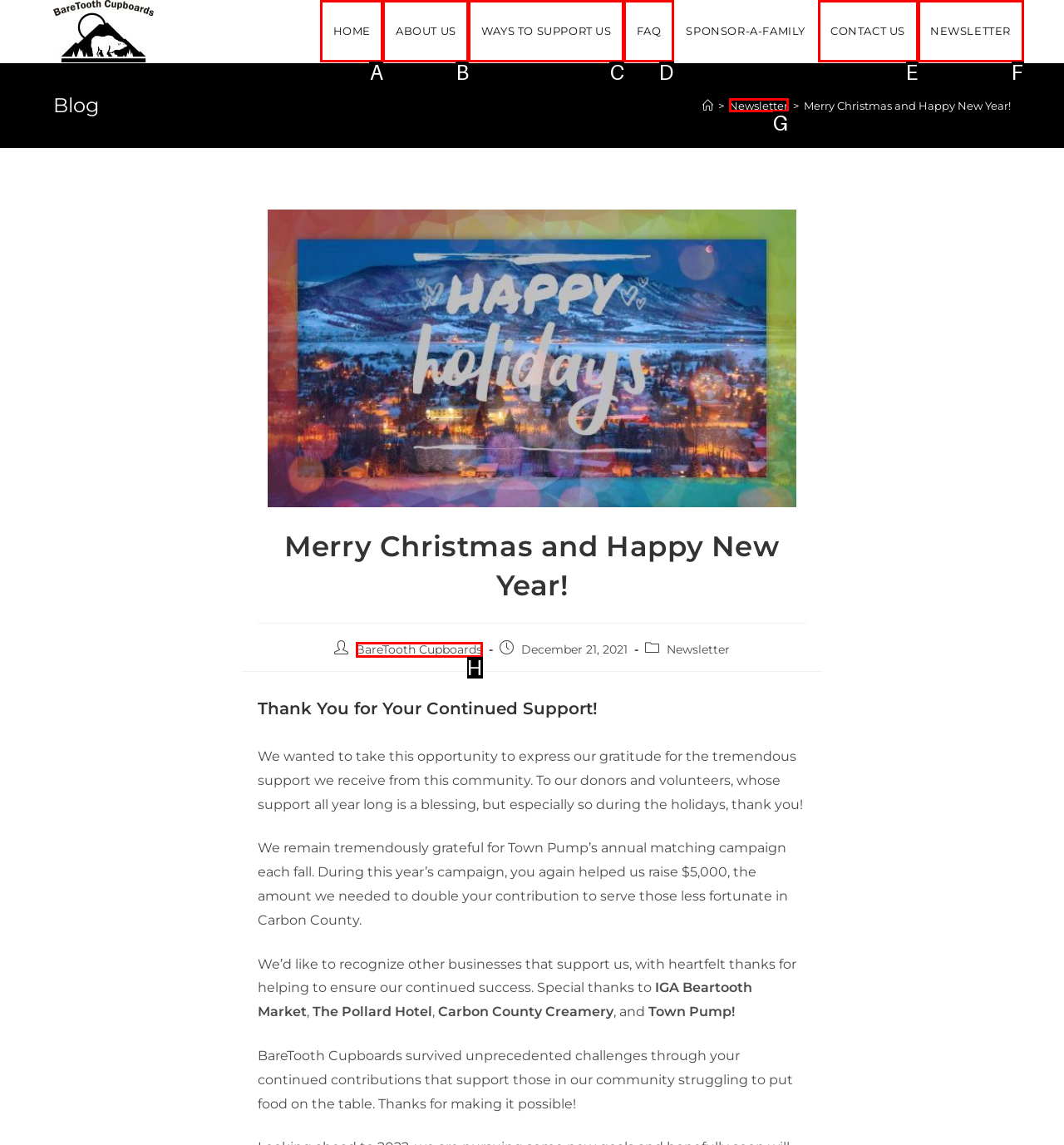Identify the matching UI element based on the description: Newsletter
Reply with the letter from the available choices.

G